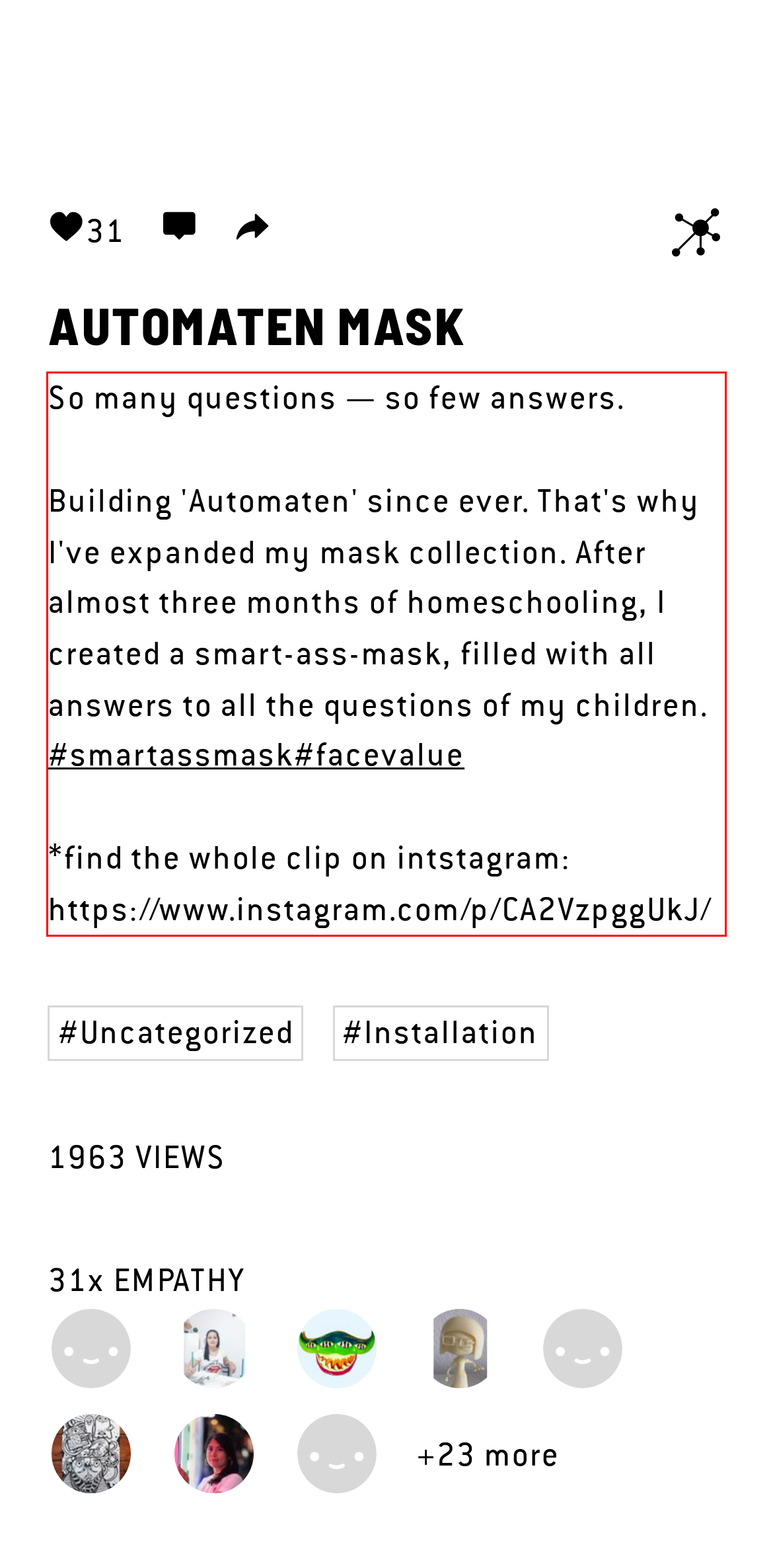Analyze the screenshot of the webpage that features a red bounding box and recognize the text content enclosed within this red bounding box.

So many questions — so few answers. Building 'Automaten' since ever. That's why I've expanded my mask collection. After almost three months of homeschooling, I created a smart-ass-mask, filled with all answers to all the questions of my children. #smartassmask#facevalue *find the whole clip on intstagram: https://www.instagram.com/p/CA2VzpggUkJ/